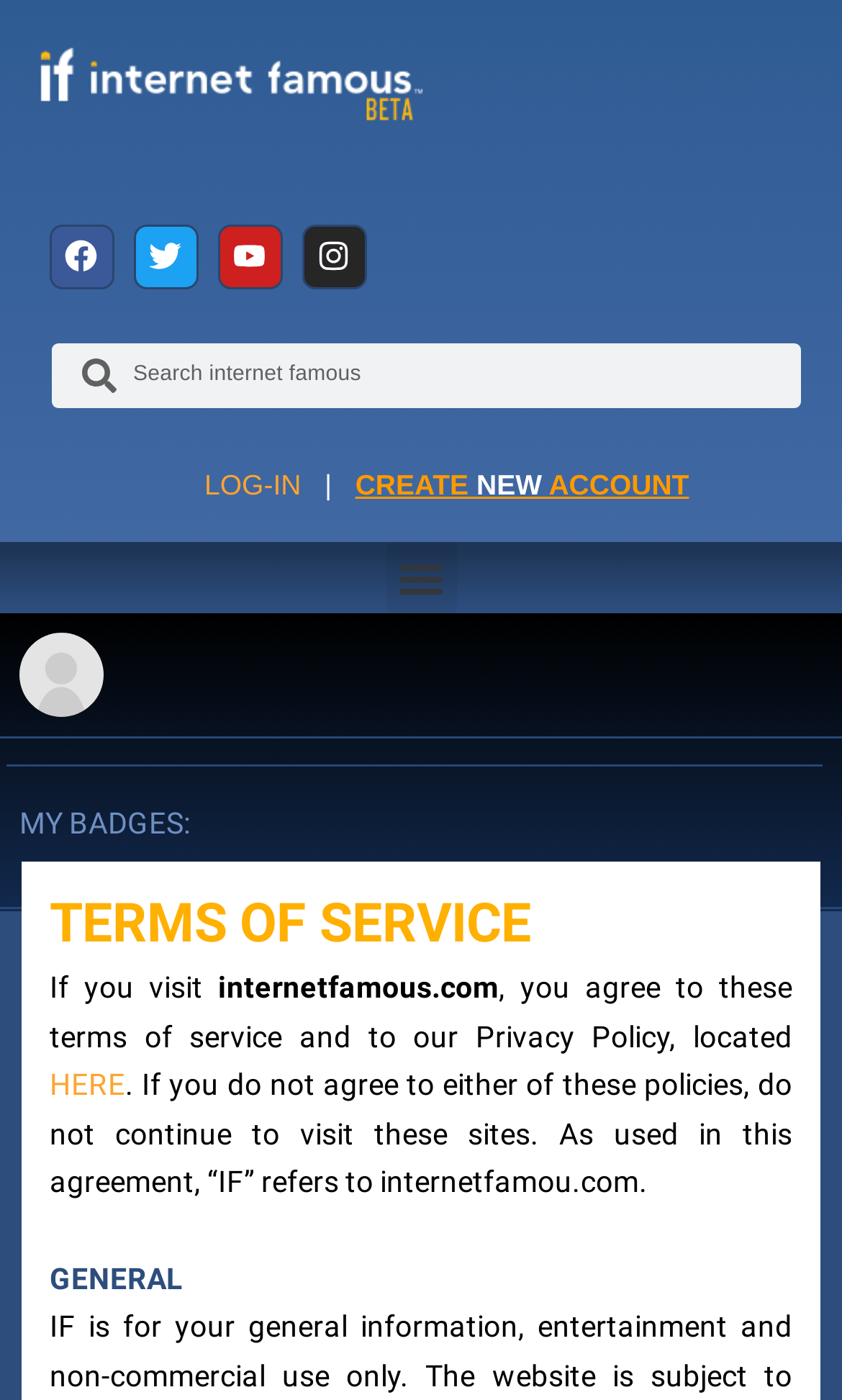Generate a thorough description of the webpage.

The webpage appears to be the Terms of Service page for internetfamous.com. At the top, there are four social media links, Facebook, Twitter, Youtube, and Instagram, each accompanied by an image, aligned horizontally and centered. Below these links, there is a search bar with a search button and a placeholder text "Search". 

To the right of the search bar, there are two links, "LOG-IN" and "CREATE NEW ACCOUNT", separated by a vertical line. Below these links, there is a button labeled "Menu Toggle". 

On the left side of the page, there is an author picture and a heading "MY BADGES". Below this heading, the main content of the page begins with a heading "TERMS OF SERVICE" in a larger font size. The terms of service text starts with "If you visit internetfamous.com, you agree to these terms of service and to our Privacy Policy, located HERE." The text continues to explain the terms of service, with a link to the Privacy Policy. The text is divided into sections, with headings such as "GENERAL".